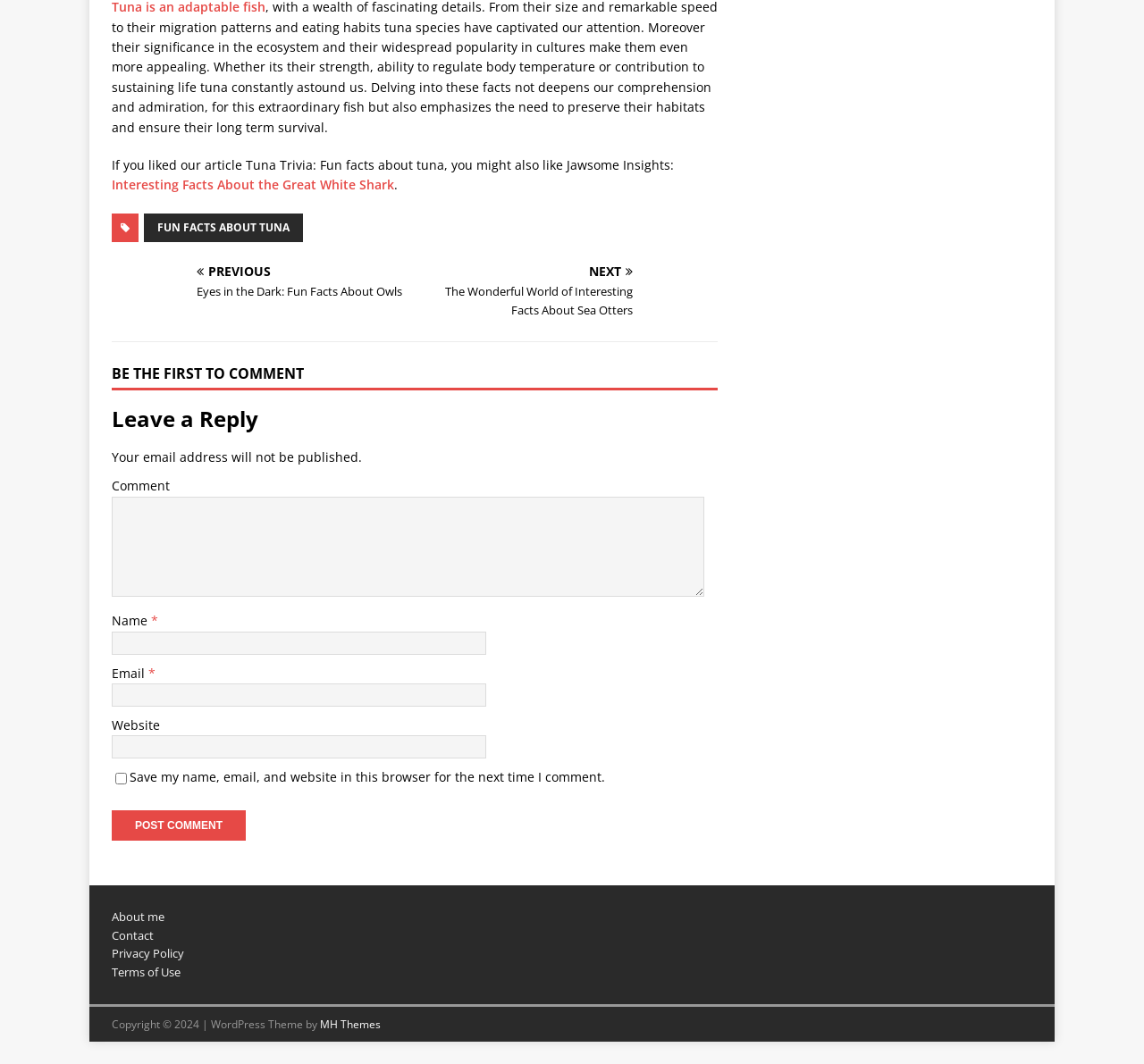Given the element description About me, identify the bounding box coordinates for the UI element on the webpage screenshot. The format should be (top-left x, top-left y, bottom-right x, bottom-right y), with values between 0 and 1.

[0.098, 0.854, 0.144, 0.869]